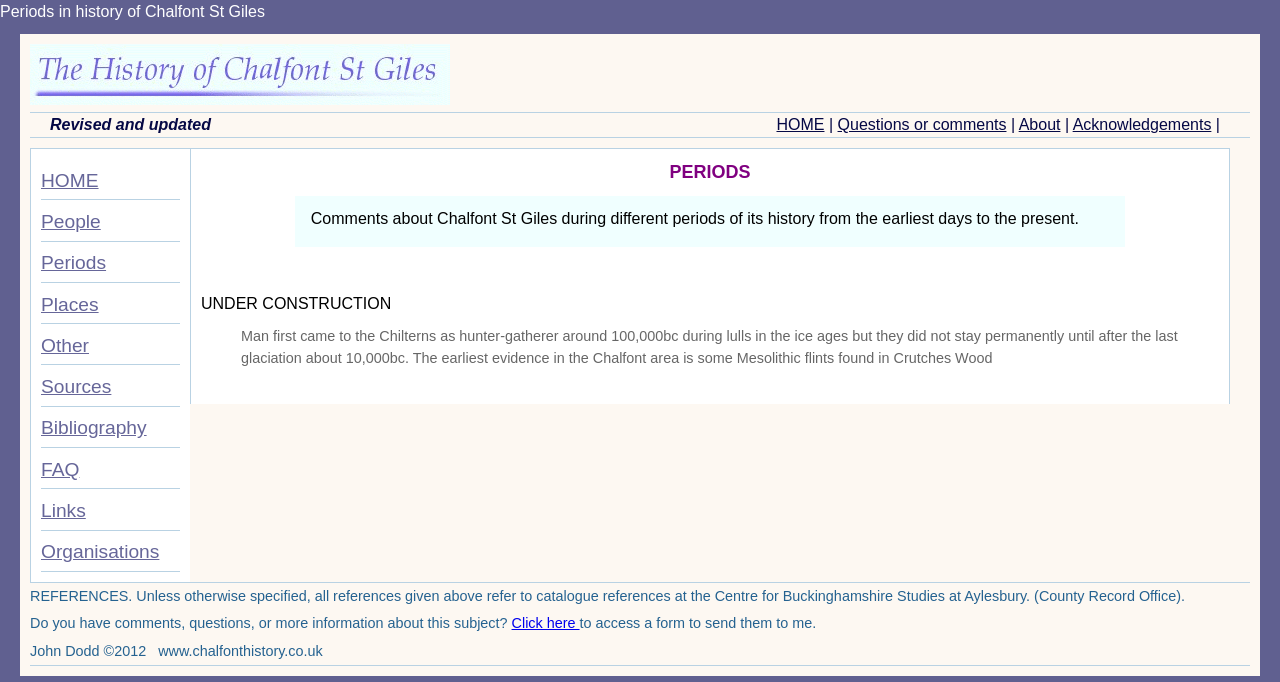Can you pinpoint the bounding box coordinates for the clickable element required for this instruction: "Click on the Home link"? The coordinates should be four float numbers between 0 and 1, i.e., [left, top, right, bottom].

None